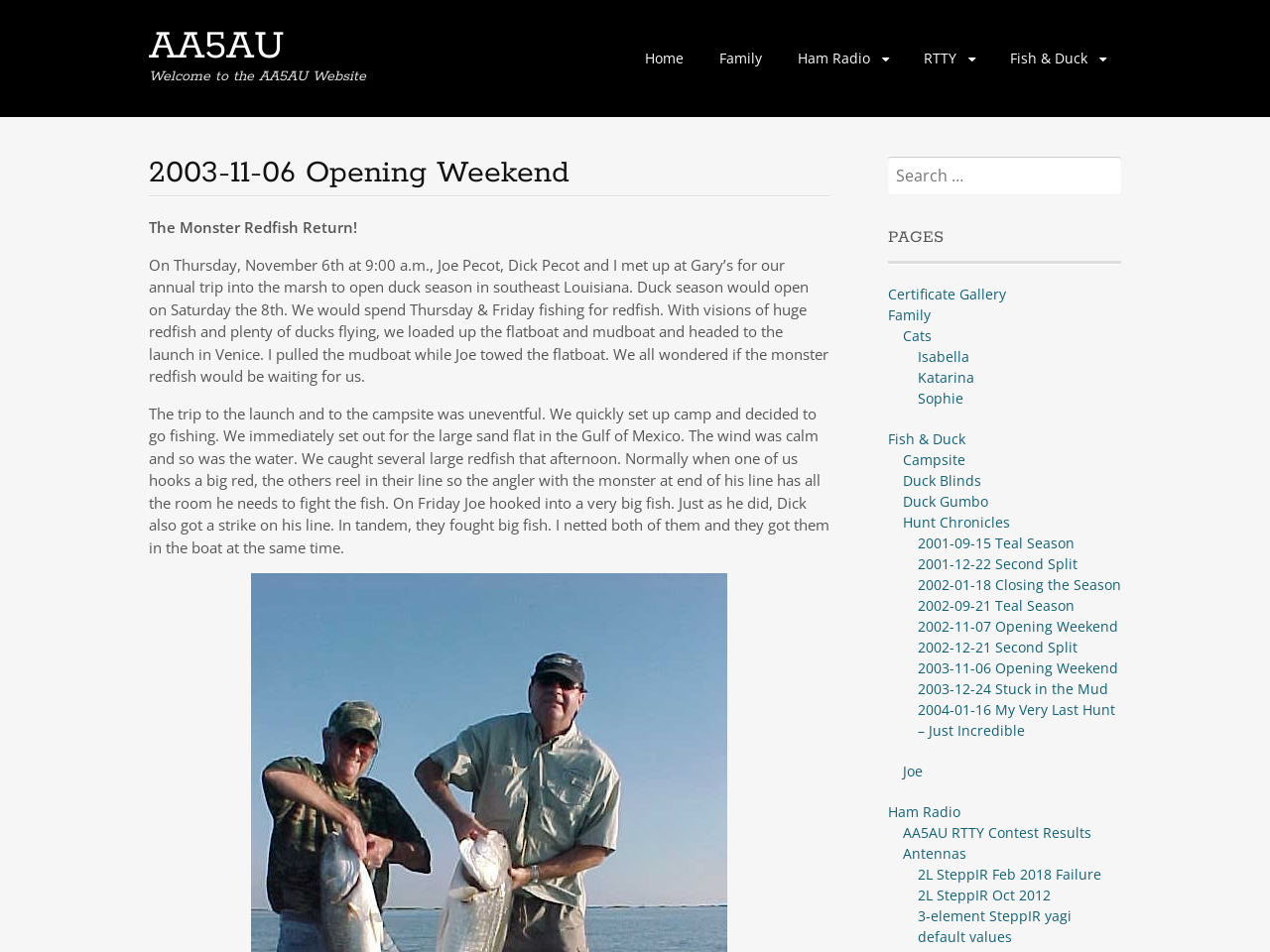What type of animals are mentioned on the webpage?
Craft a detailed and extensive response to the question.

The text on the webpage describes catching redfish and hunting ducks, indicating that these are the primary animals mentioned on the webpage.